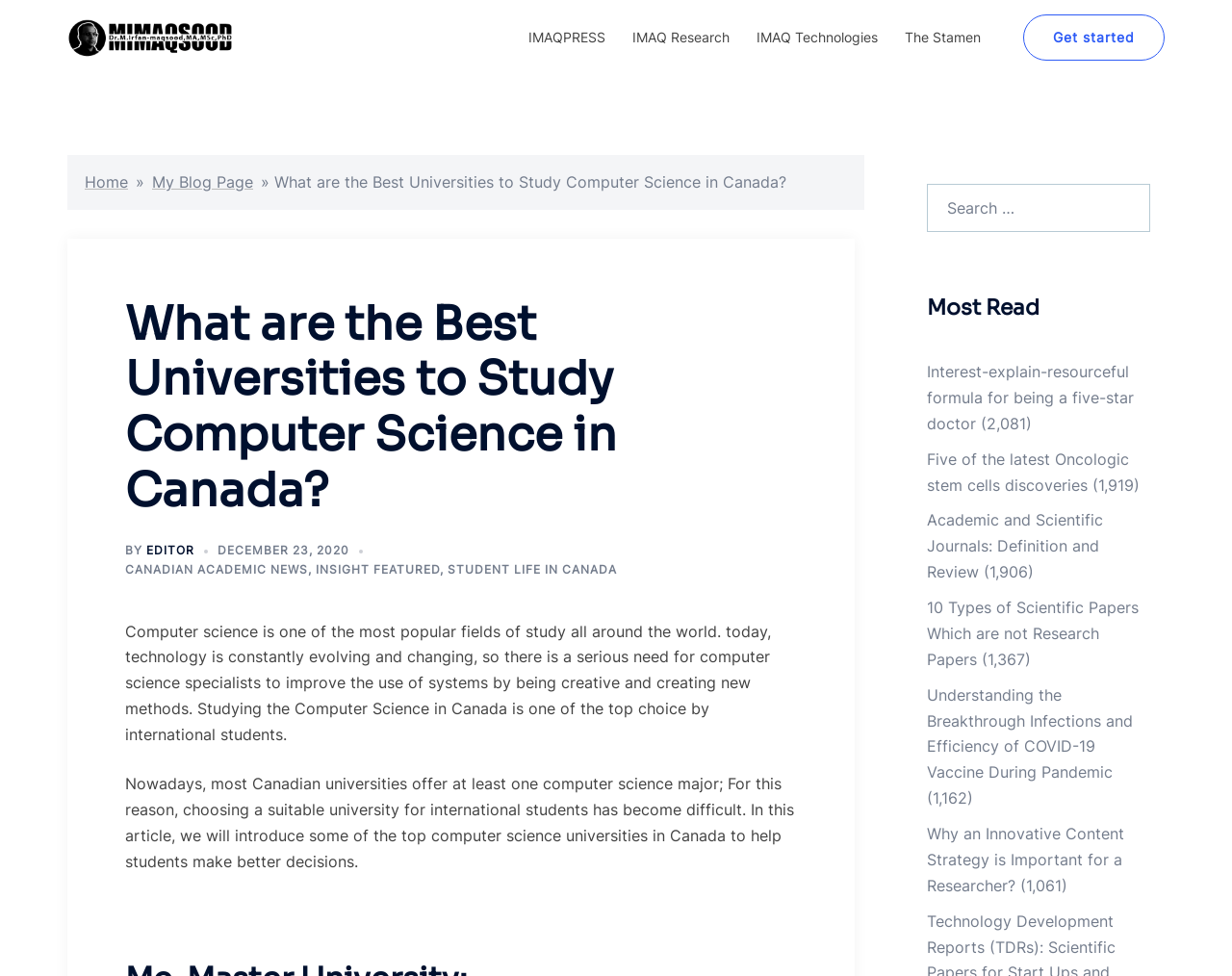Use one word or a short phrase to answer the question provided: 
What is the category of the article 'Understanding the Breakthrough Infections and Efficiency of COVID-19 Vaccine During Pandemic'?

Academic and Scientific